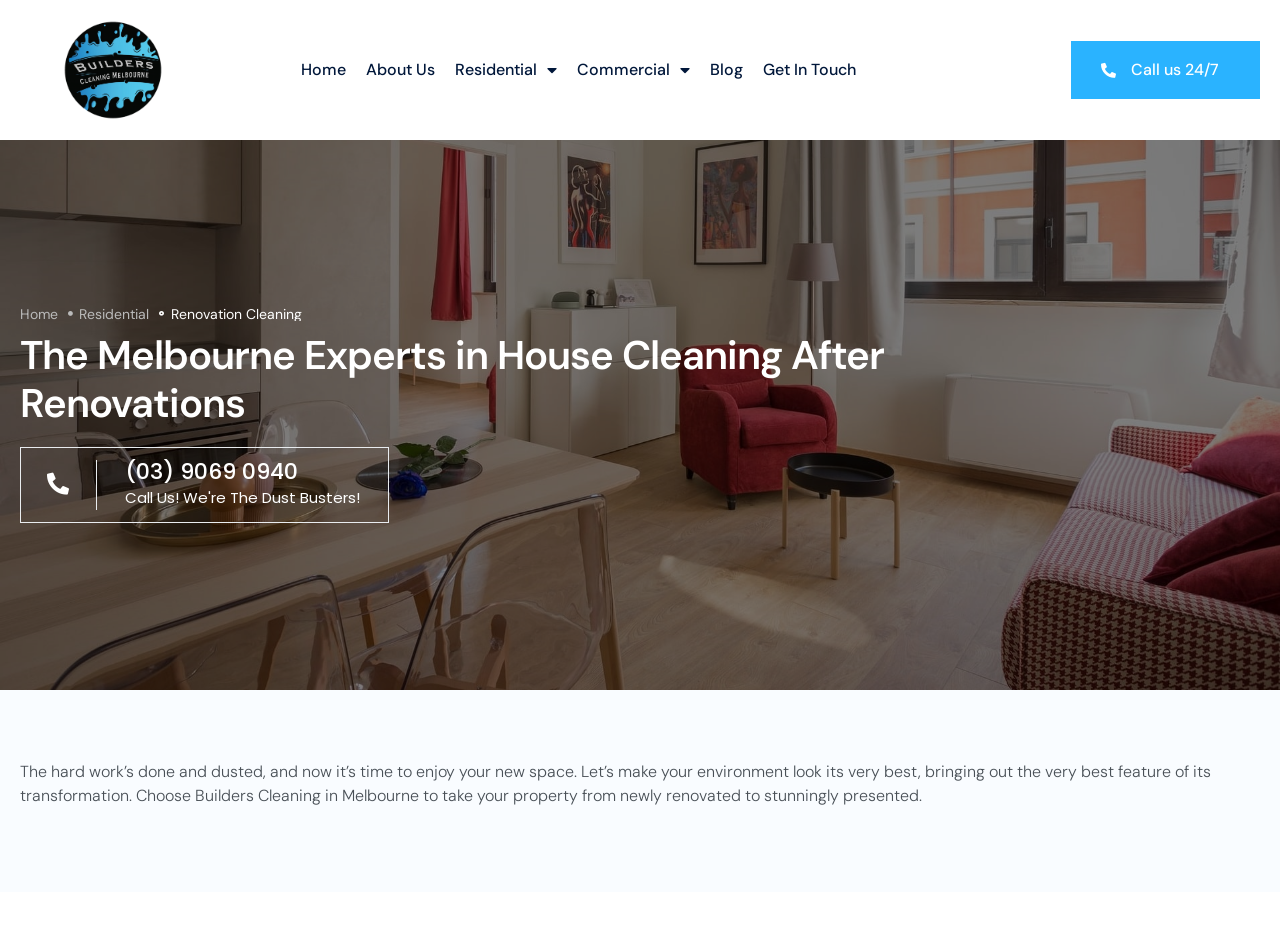Please find the bounding box coordinates of the element that you should click to achieve the following instruction: "Get in touch with the company". The coordinates should be presented as four float numbers between 0 and 1: [left, top, right, bottom].

[0.596, 0.059, 0.668, 0.091]